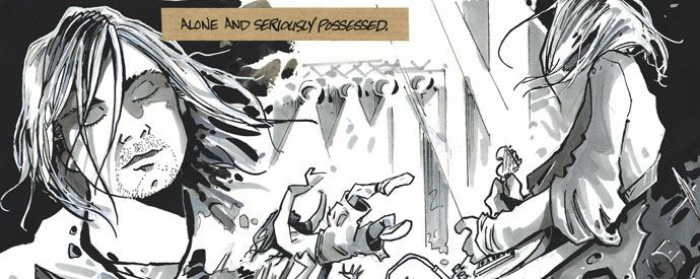What is the emotional tone of the scene?
Use the screenshot to answer the question with a single word or phrase.

Introspective and intense